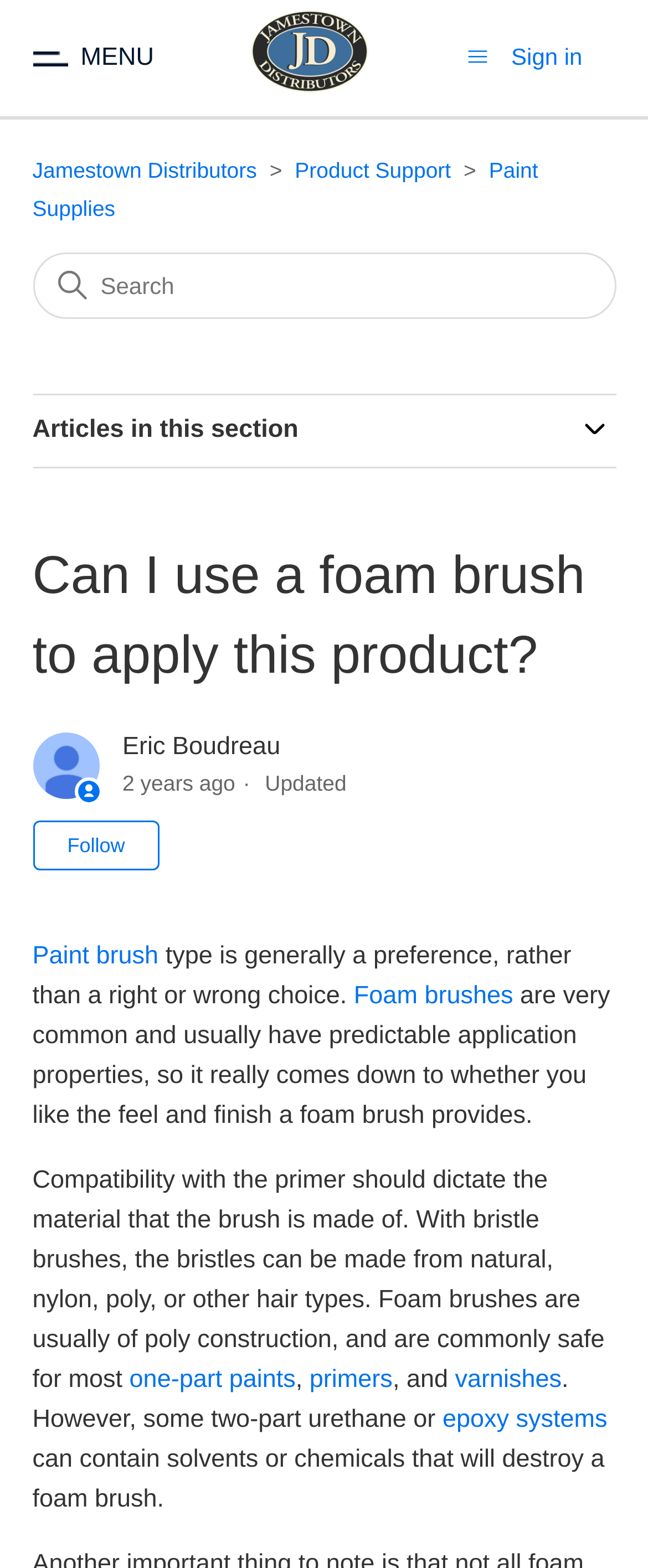Determine the bounding box coordinates of the element that should be clicked to execute the following command: "Toggle navigation menu".

[0.719, 0.027, 0.753, 0.046]